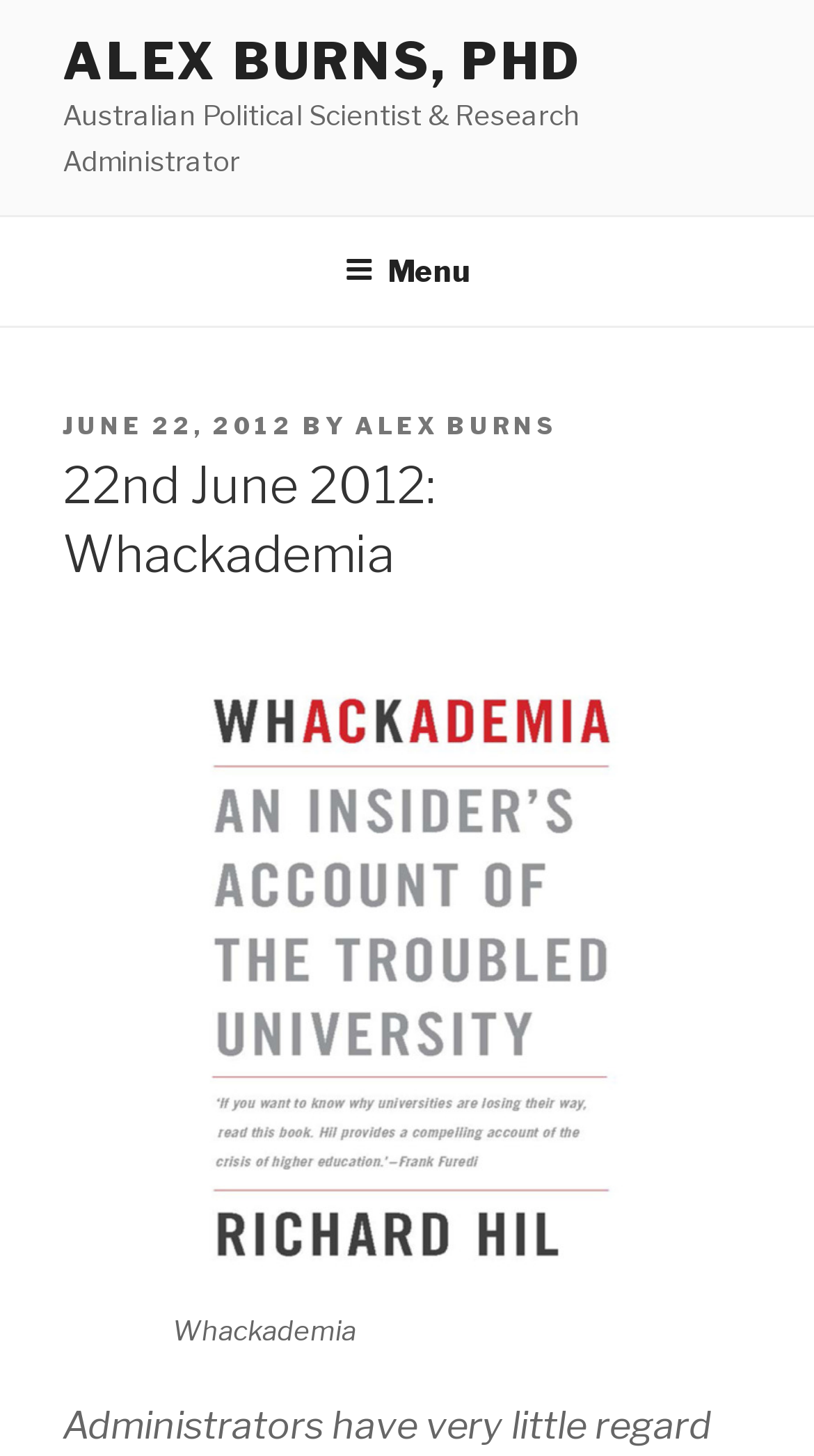Based on the element description: "Menu", identify the UI element and provide its bounding box coordinates. Use four float numbers between 0 and 1, [left, top, right, bottom].

[0.386, 0.151, 0.614, 0.221]